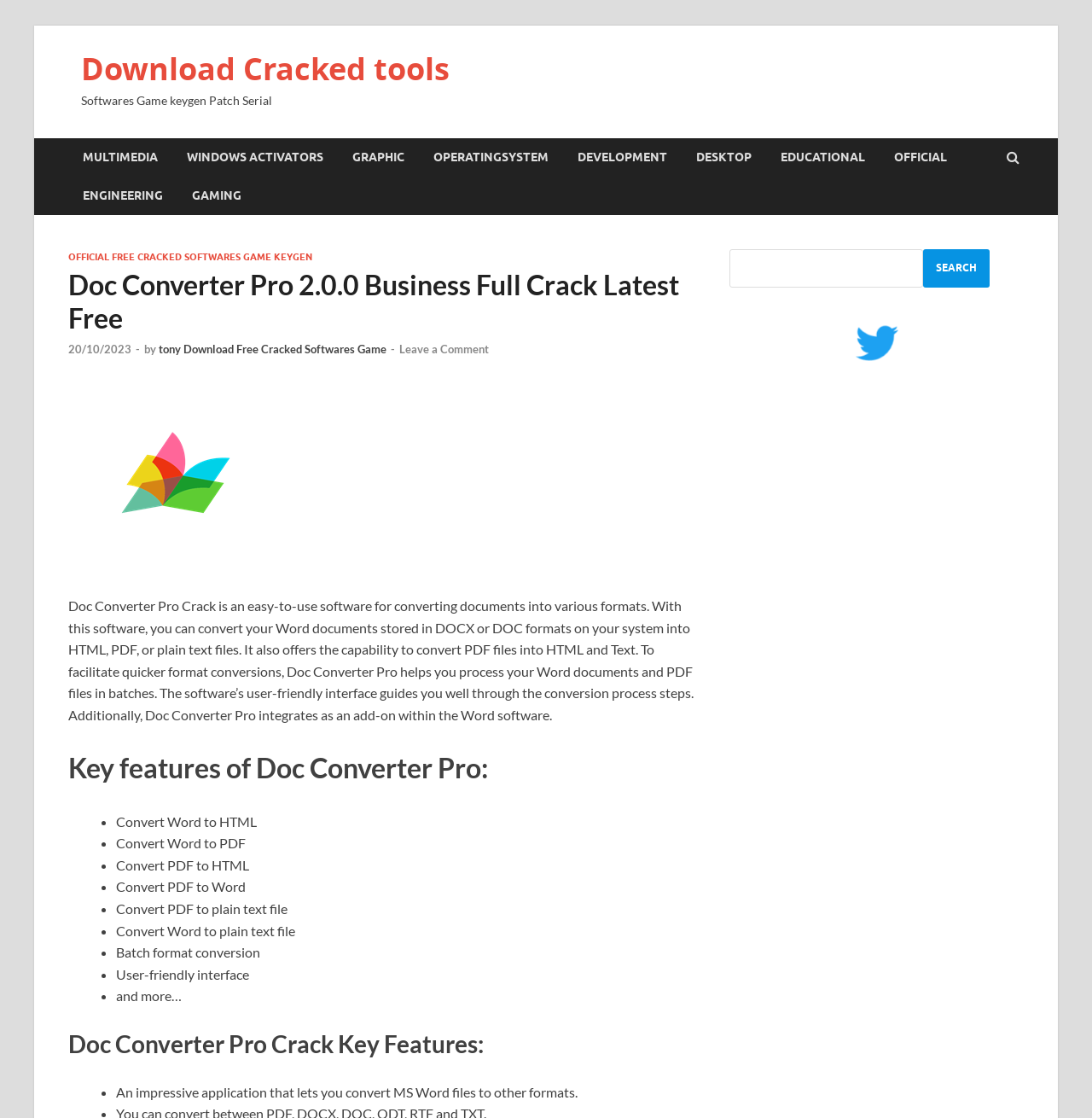Locate the bounding box coordinates of the clickable region to complete the following instruction: "Follow the twitter account."

[0.783, 0.314, 0.822, 0.328]